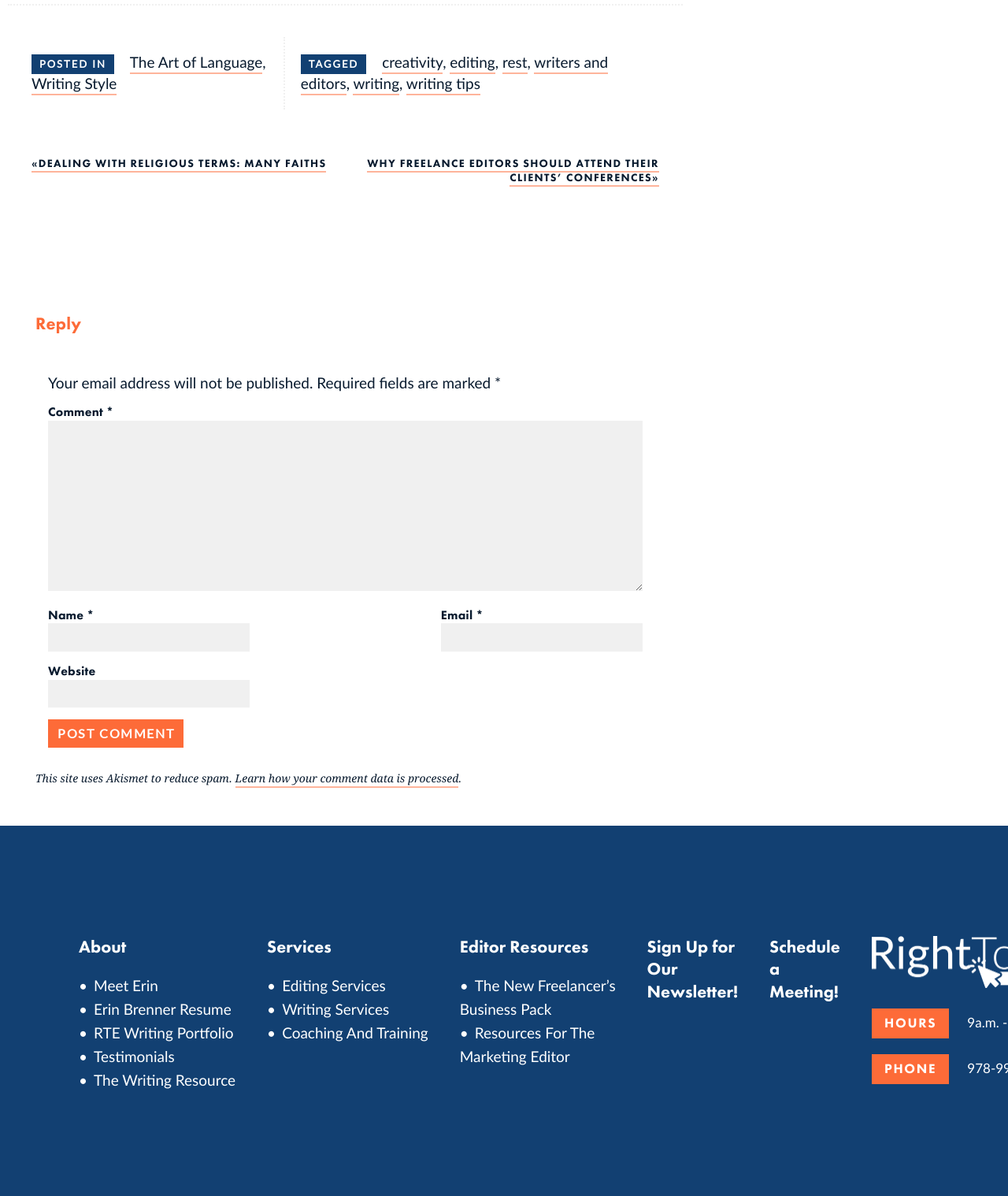For the given element description parent_node: Email * aria-describedby="email-notes" name="email", determine the bounding box coordinates of the UI element. The coordinates should follow the format (top-left x, top-left y, bottom-right x, bottom-right y) and be within the range of 0 to 1.

[0.437, 0.521, 0.637, 0.545]